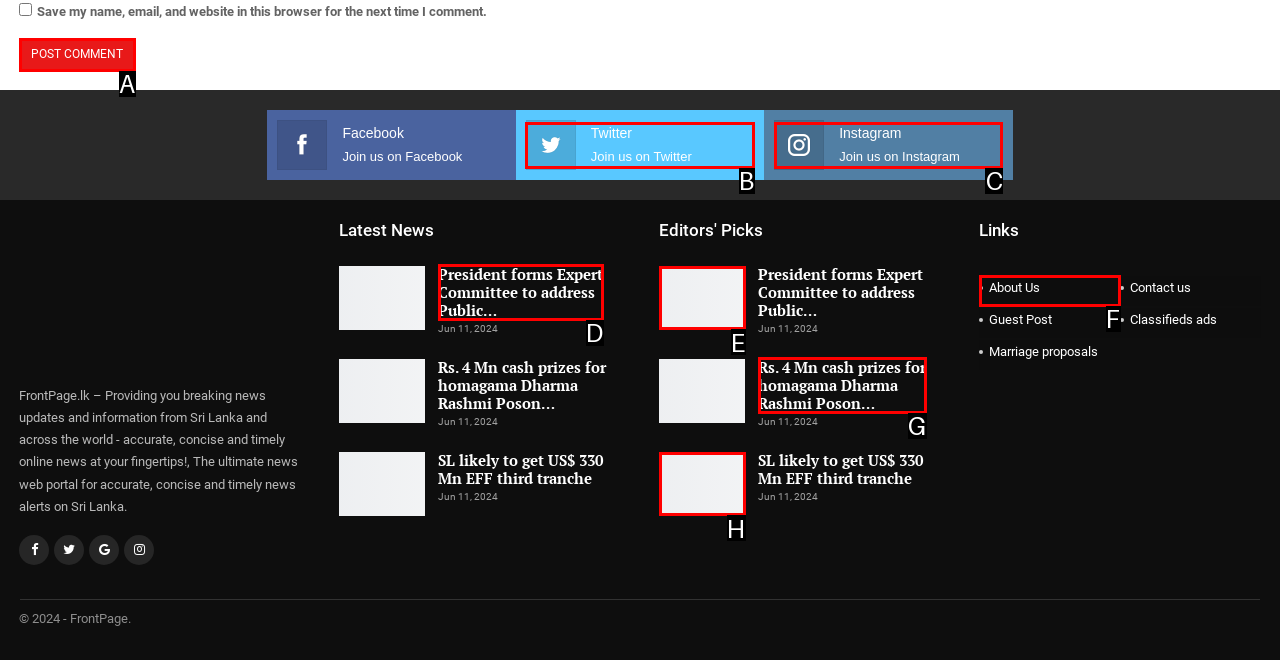Select the appropriate HTML element to click on to finish the task: View about us page.
Answer with the letter corresponding to the selected option.

F